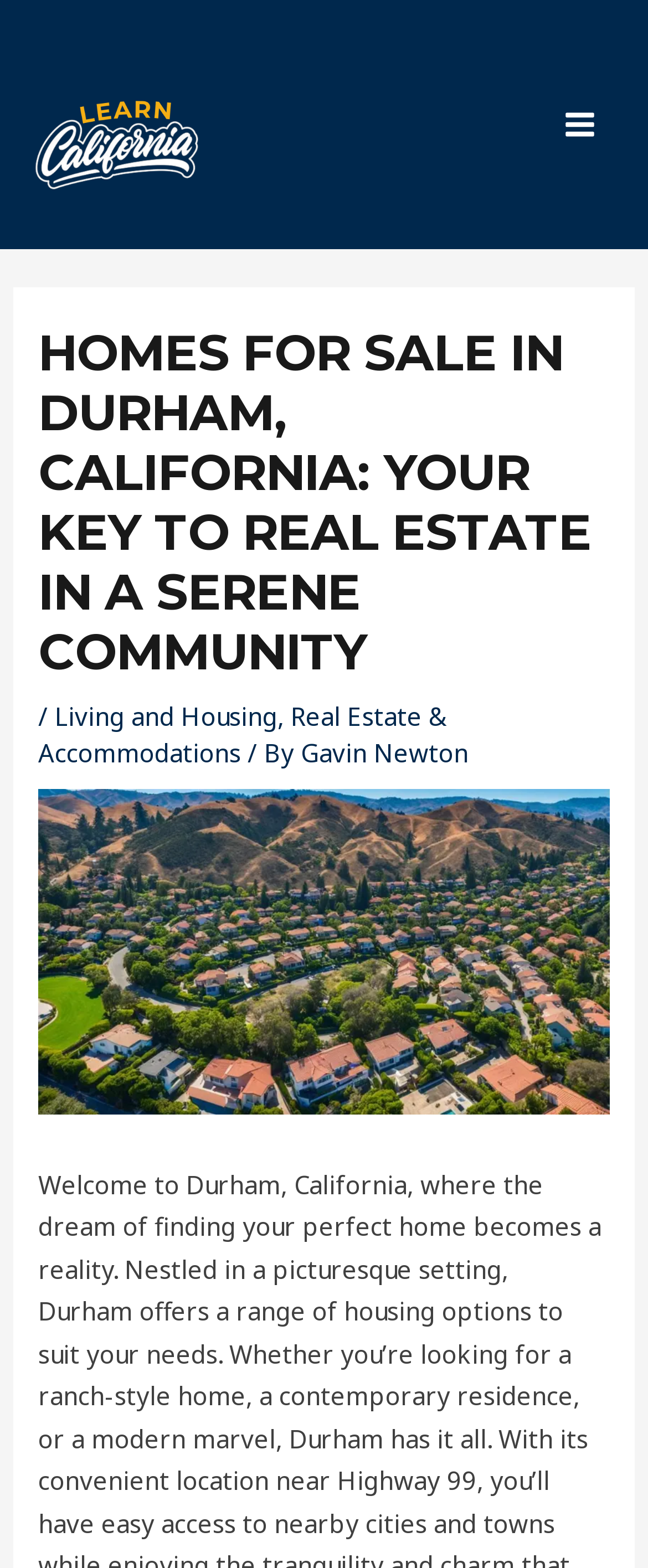What is the category of the link 'Living and Housing'?
Provide an in-depth answer to the question, covering all aspects.

The link 'Living and Housing' is present alongside other links like 'Real Estate & Accommodations', which implies that 'Living and Housing' is a category related to real estate.